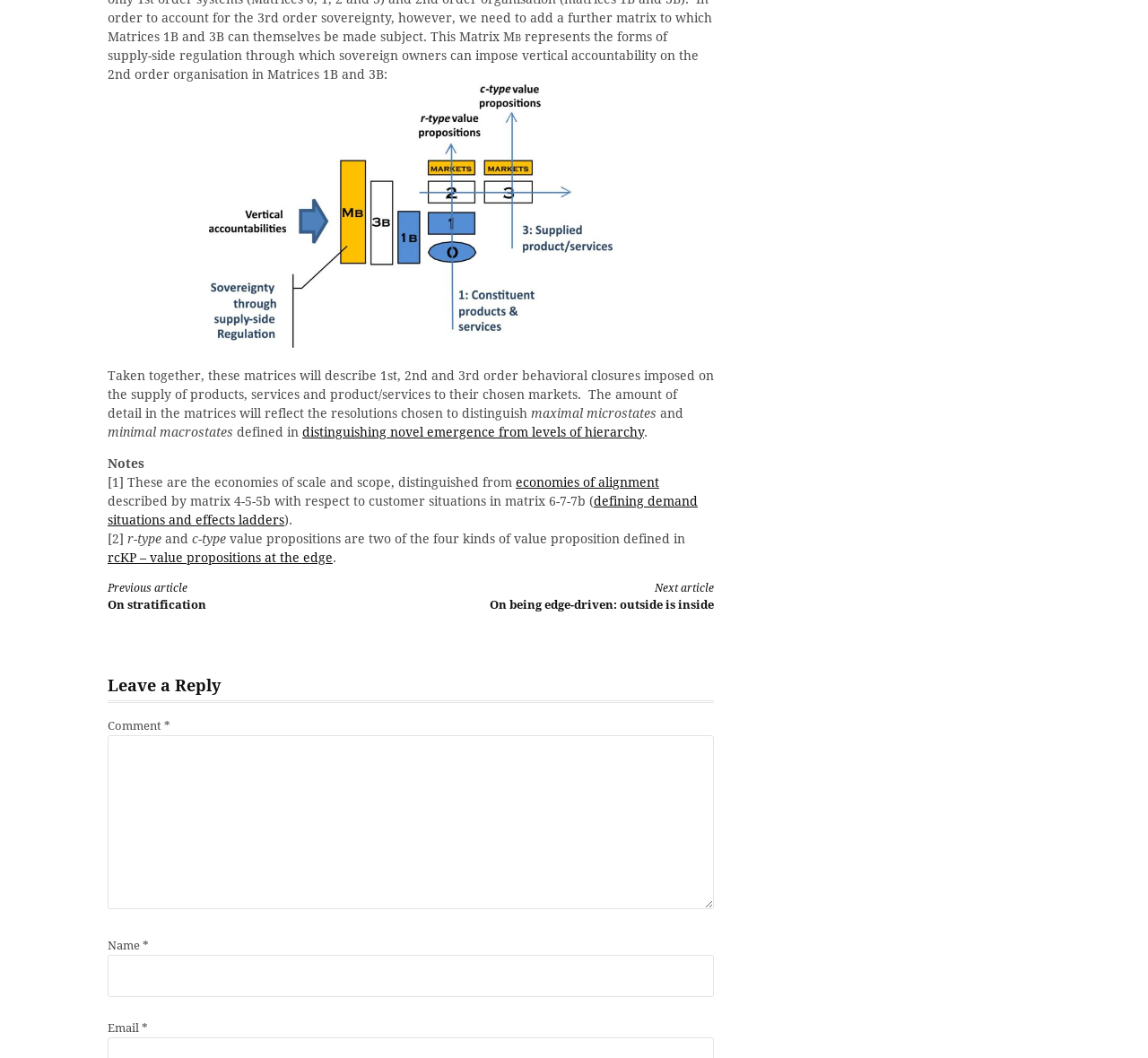What is the topic of the article?
Can you provide a detailed and comprehensive answer to the question?

The topic of the article can be inferred from the StaticText elements, which mention 'forms of supply-side regulation', 'behavioral closures', and 'value propositions'. These terms suggest that the article is discussing supply-side regulation in the context of economics or business.